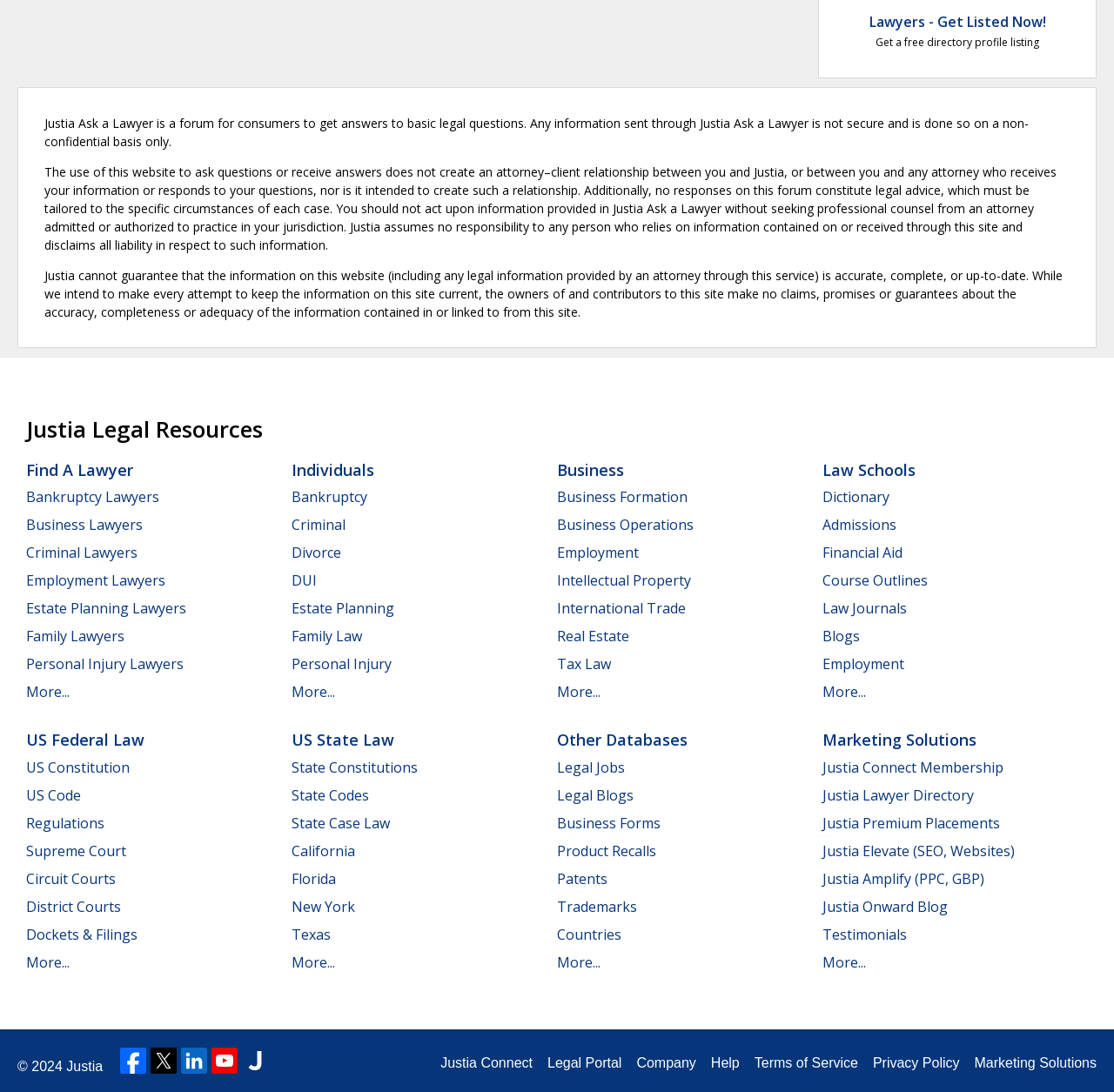What is the purpose of Justia Ask a Lawyer?
Respond with a short answer, either a single word or a phrase, based on the image.

Get answers to basic legal questions